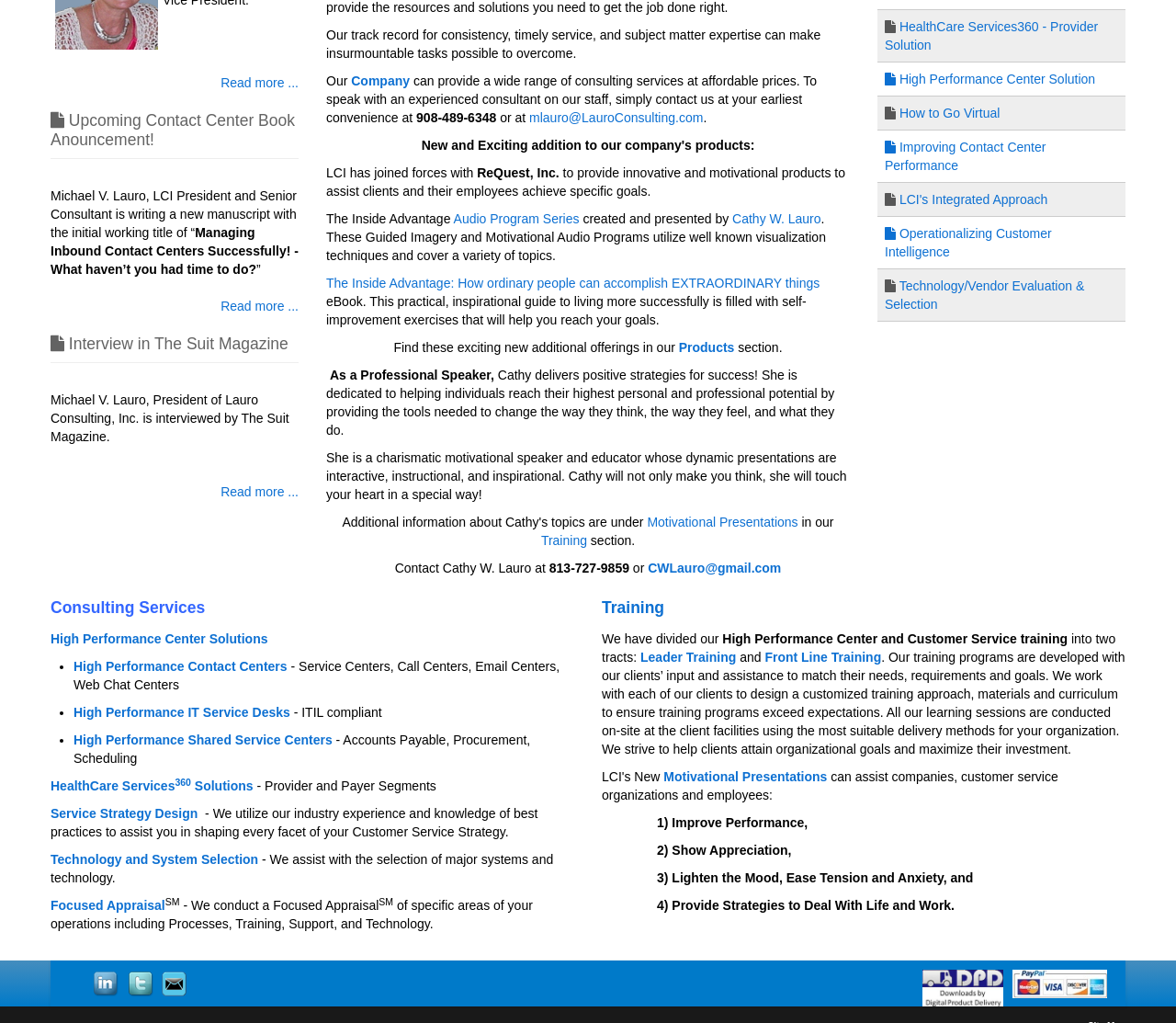Extract the bounding box coordinates for the UI element described by the text: "mlauro@LauroConsulting.com". The coordinates should be in the form of [left, top, right, bottom] with values between 0 and 1.

[0.45, 0.108, 0.598, 0.122]